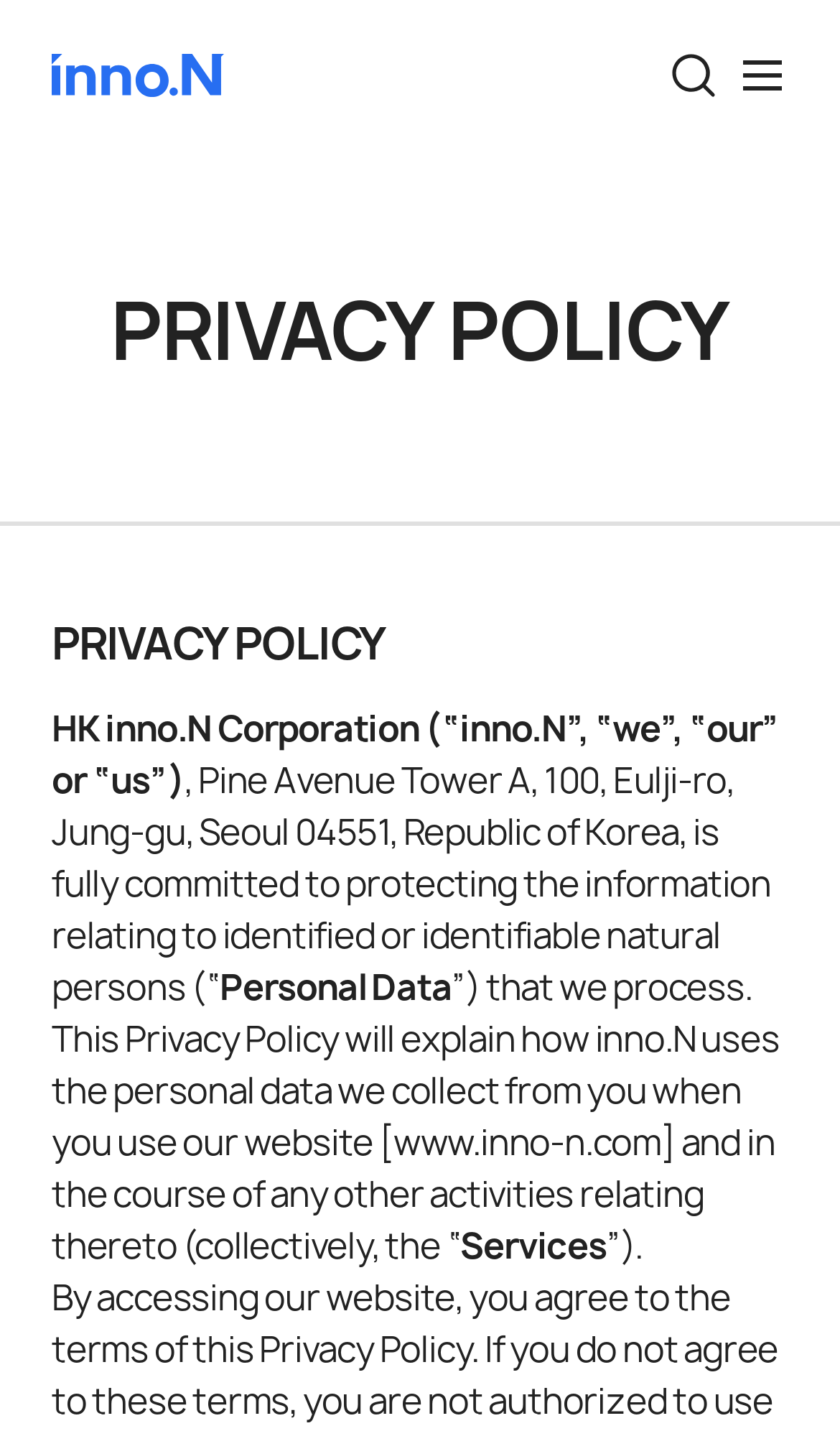What is the name of the corporation?
Answer the question based on the image using a single word or a brief phrase.

HK inno.N Corporation